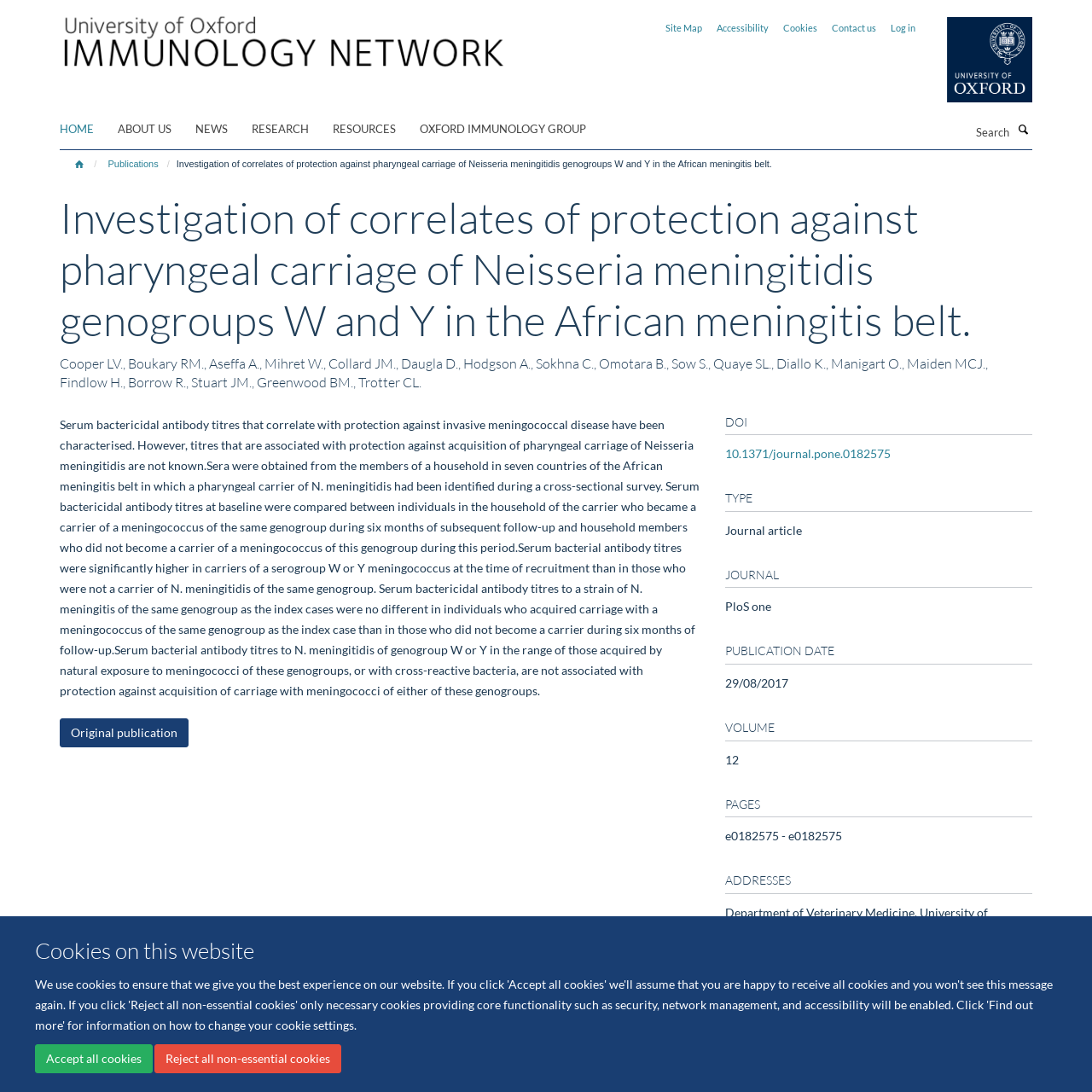What is the purpose of the search box?
Look at the image and provide a detailed response to the question.

I found the answer by looking at the search box and its adjacent elements, including the 'Search' button and the text 'Search', which suggests that the purpose of the search box is to search for something.